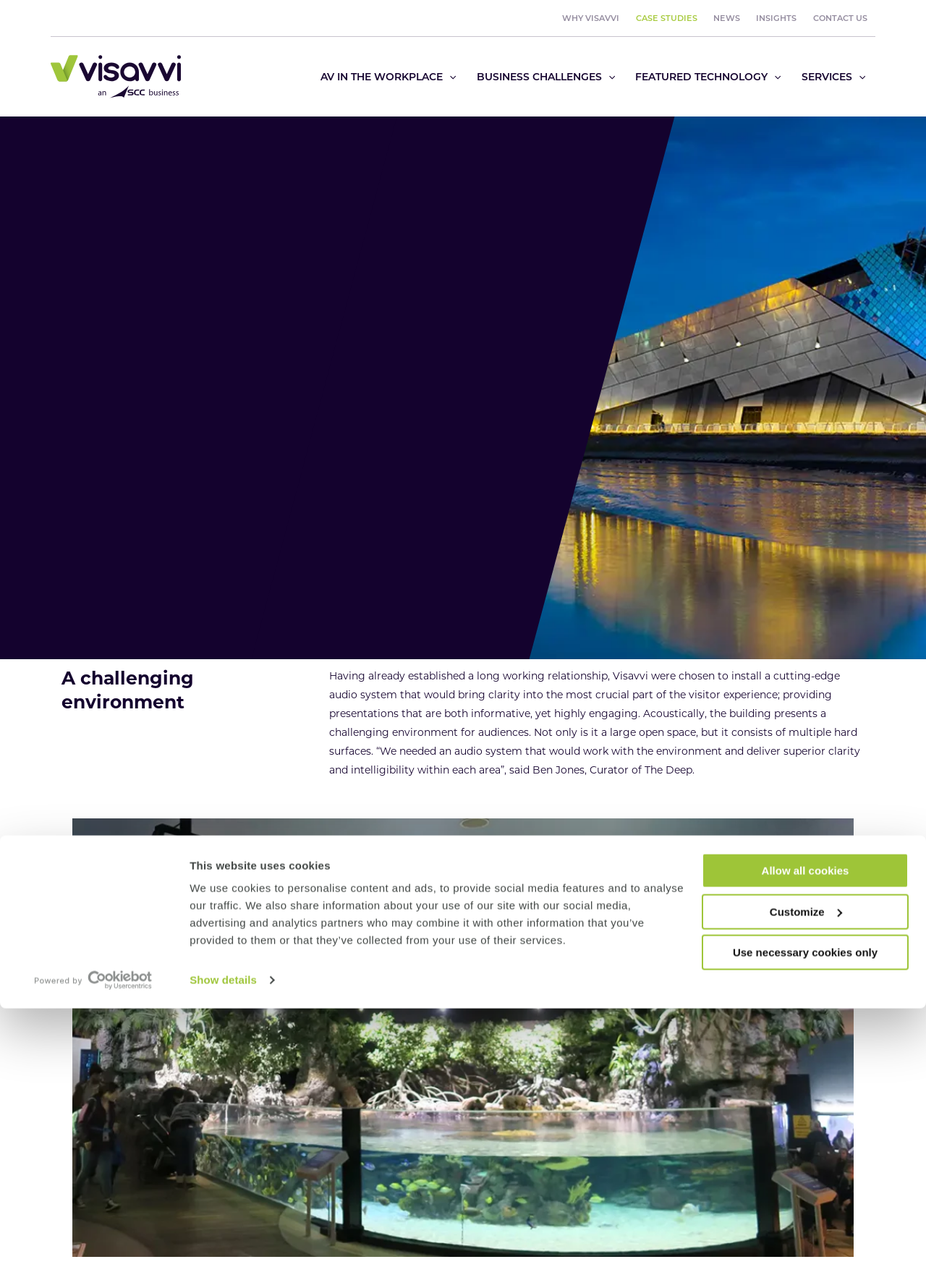Provide a brief response using a word or short phrase to this question:
What is the purpose of the buttons in the cookie consent dialog?

Manage cookies